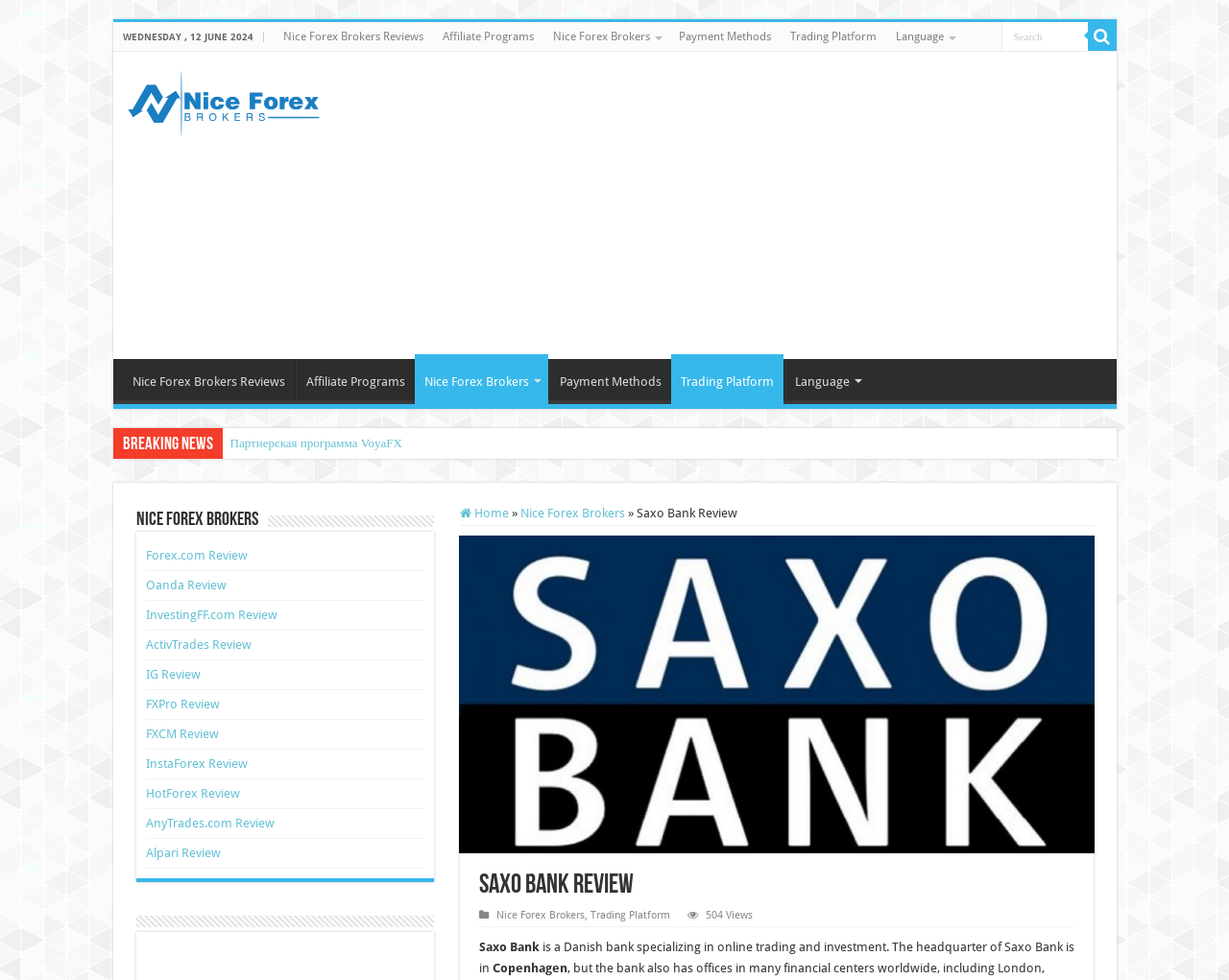Calculate the bounding box coordinates of the UI element given the description: "Alpari Review".

[0.118, 0.863, 0.179, 0.878]